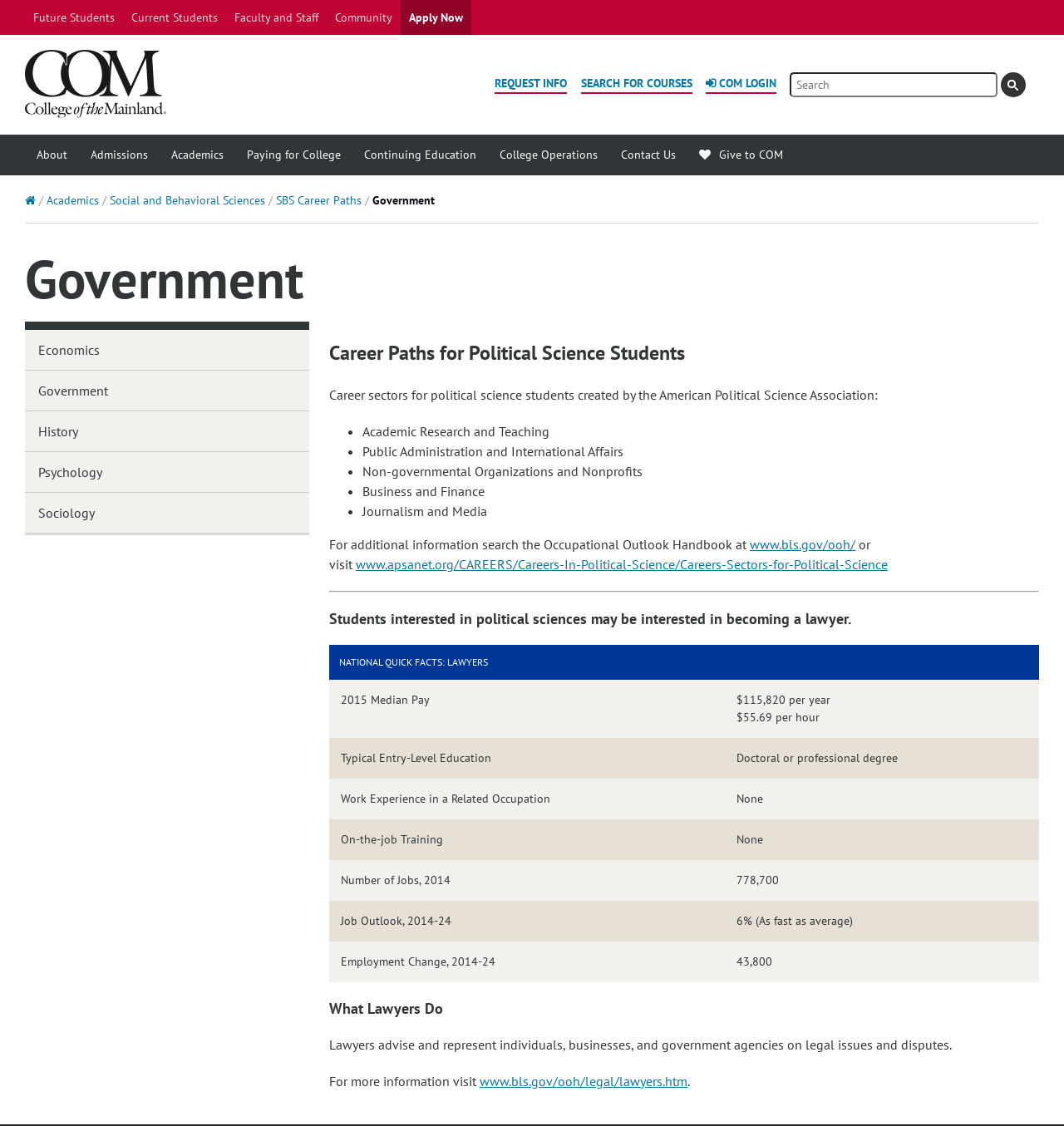What do lawyers do?
Answer the question in as much detail as possible.

According to the webpage, lawyers advise and represent individuals, businesses, and government agencies on legal issues and disputes, and for more information, one can visit the provided link.